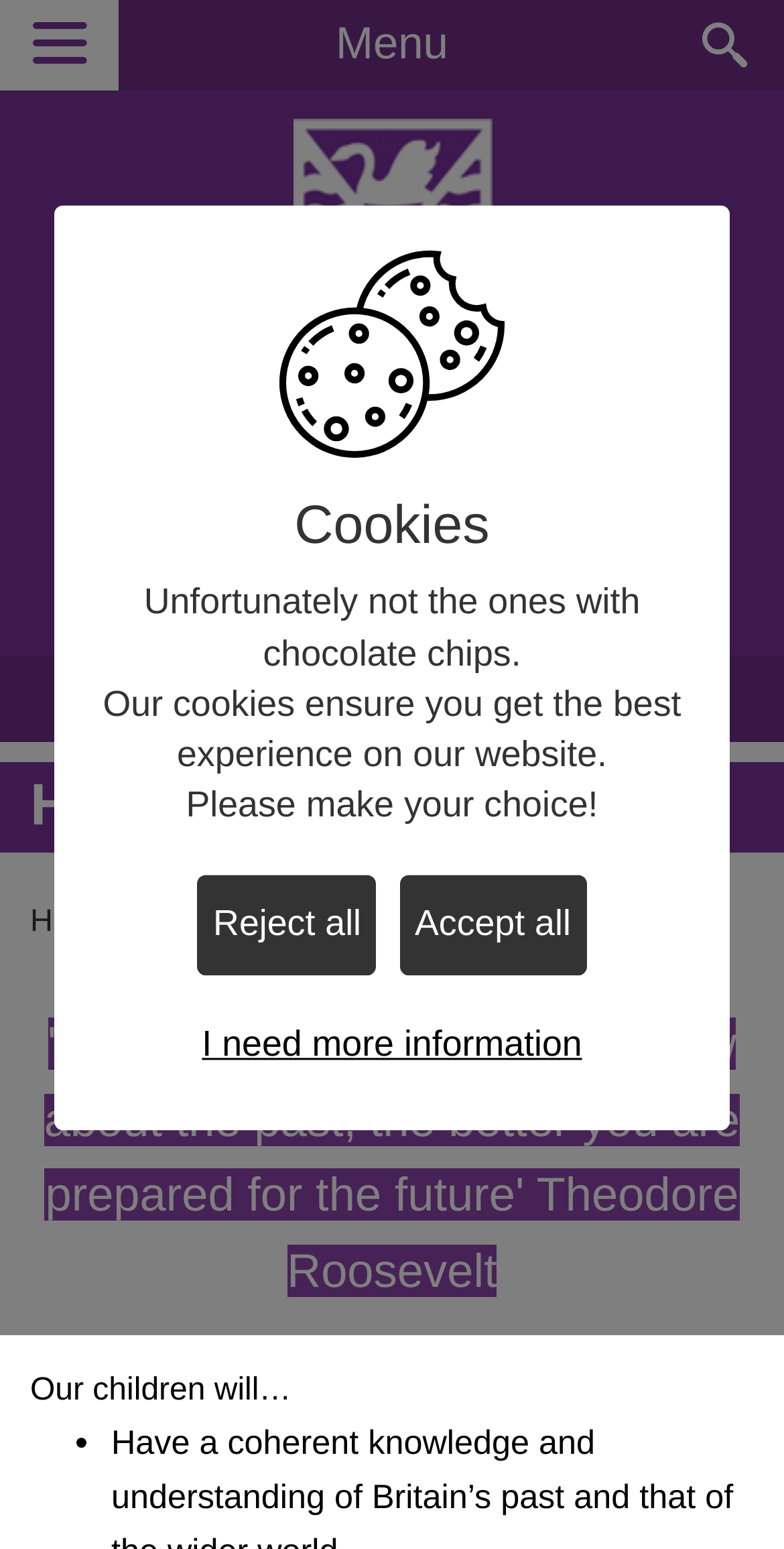Locate the UI element described as follows: "parent_node: School Name title="Home Page"". Return the bounding box coordinates as four float numbers between 0 and 1 in the order [left, top, right, bottom].

[0.373, 0.076, 0.627, 0.24]